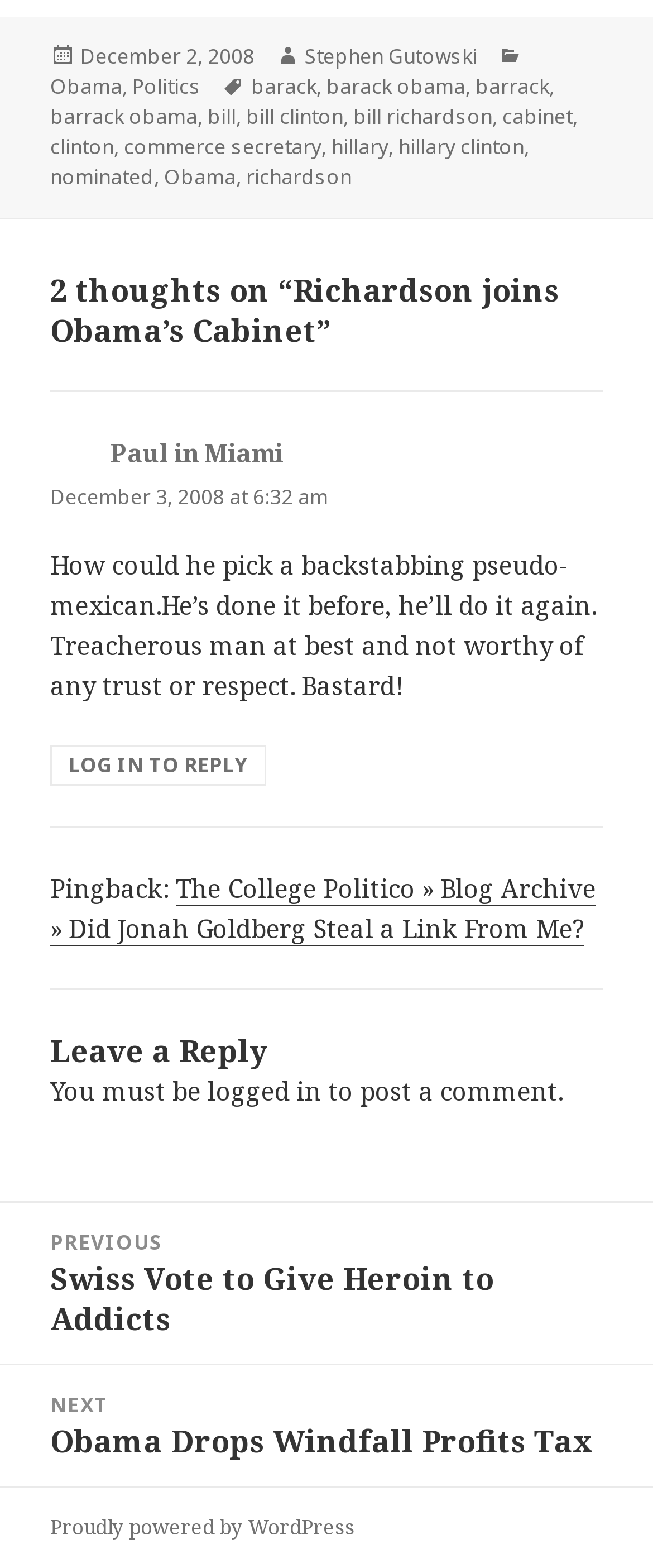Determine the bounding box coordinates of the target area to click to execute the following instruction: "View the post 'Richardson joins Obama’s Cabinet'."

[0.077, 0.172, 0.923, 0.223]